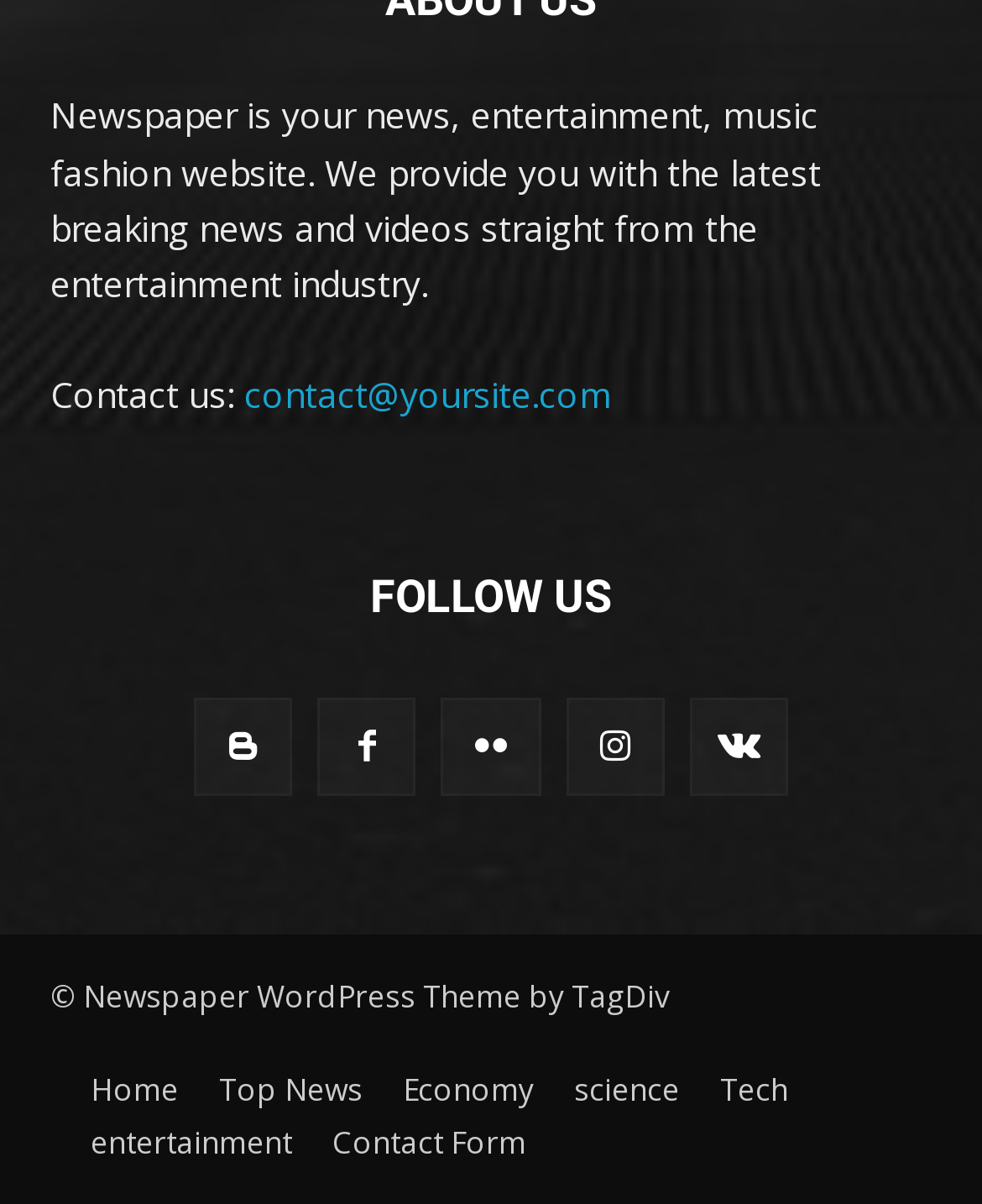Please determine the bounding box coordinates of the element to click in order to execute the following instruction: "Check the Contact Form". The coordinates should be four float numbers between 0 and 1, specified as [left, top, right, bottom].

[0.338, 0.928, 0.536, 0.972]